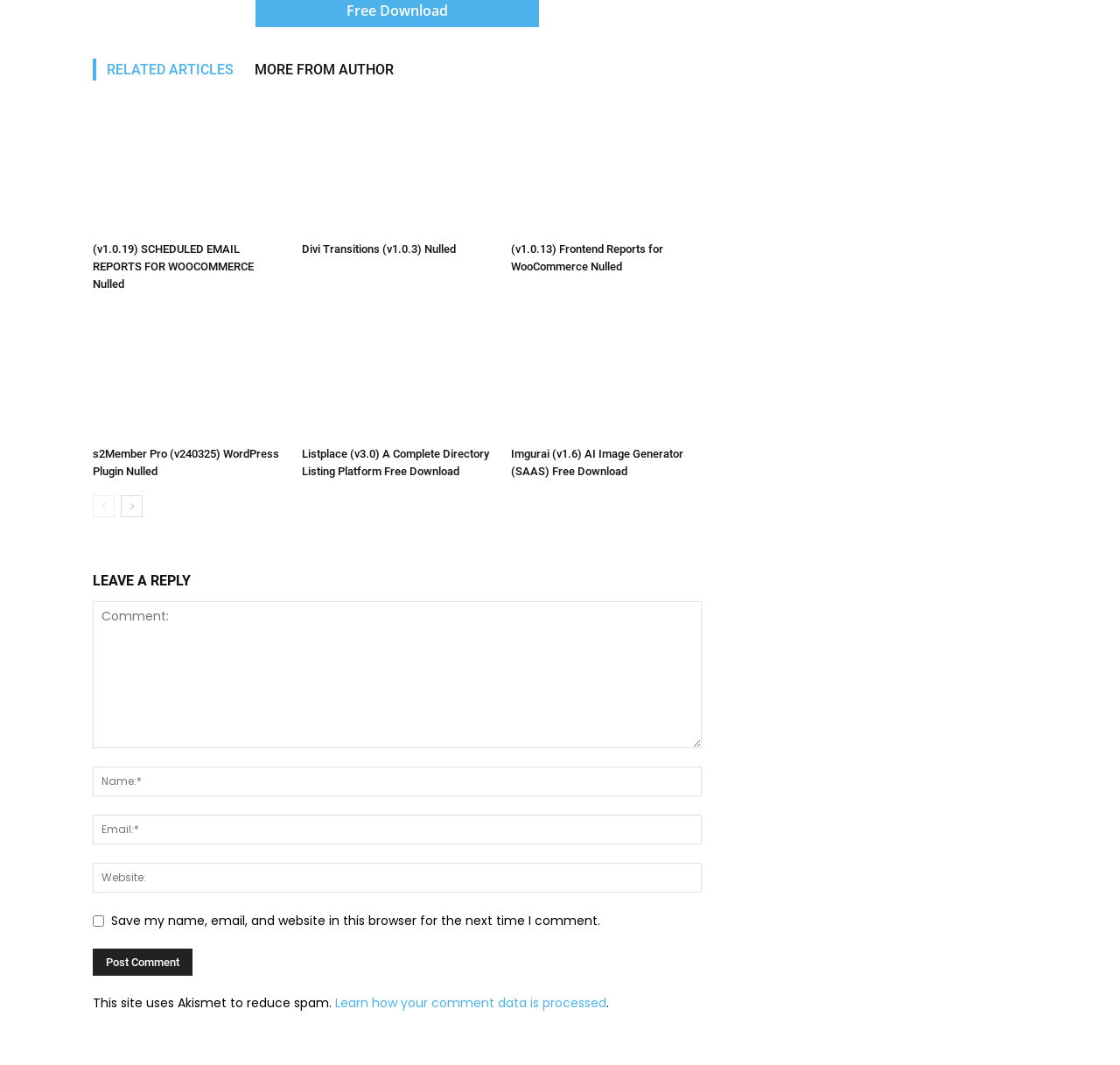Answer the question using only one word or a concise phrase: How many buttons are there on this page?

1